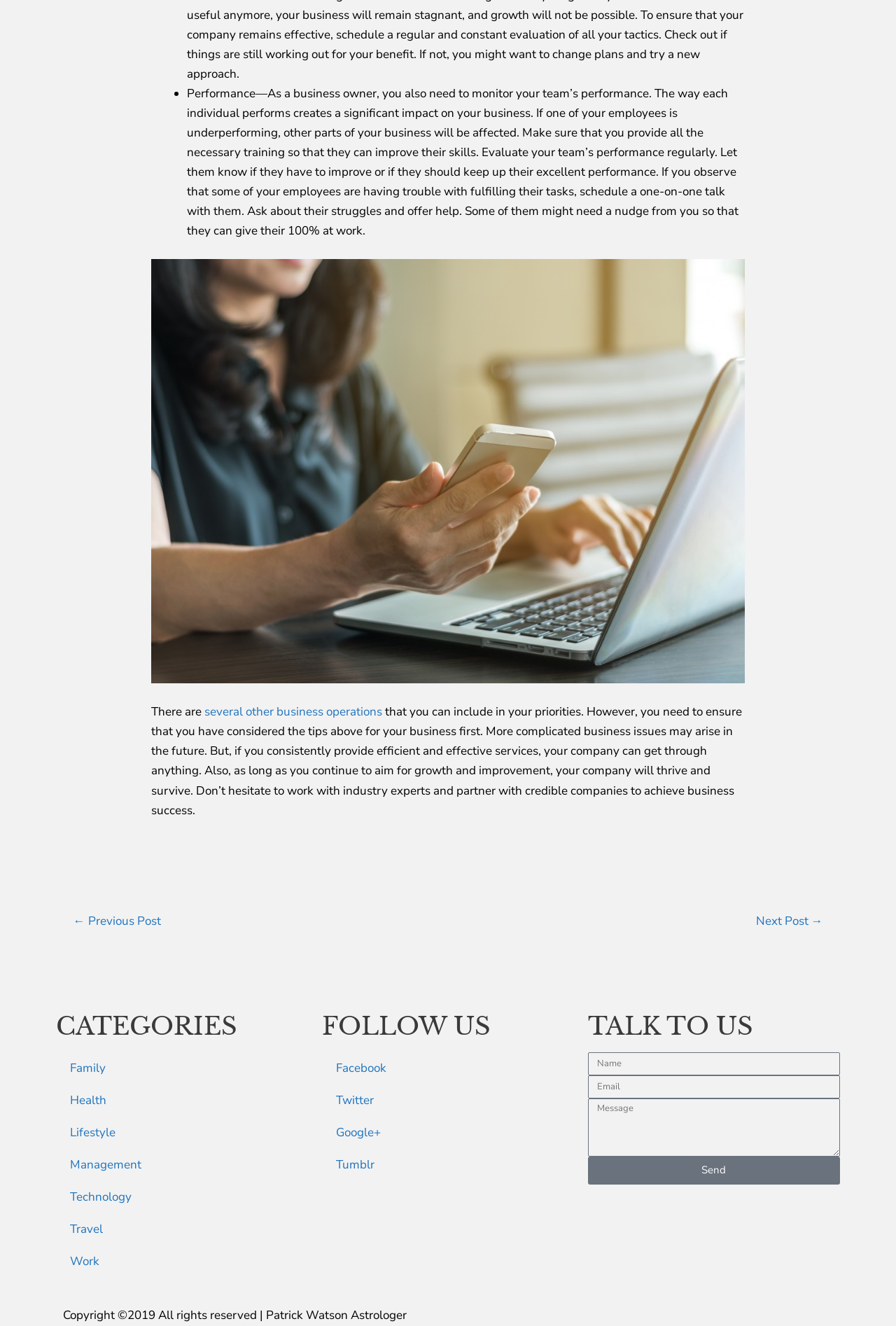Examine the screenshot and answer the question in as much detail as possible: What categories are listed on the webpage?

The webpage lists several categories, including Family, Health, Lifestyle, Management, Technology, Travel, and Work. These categories are likely related to the topics covered on the website.